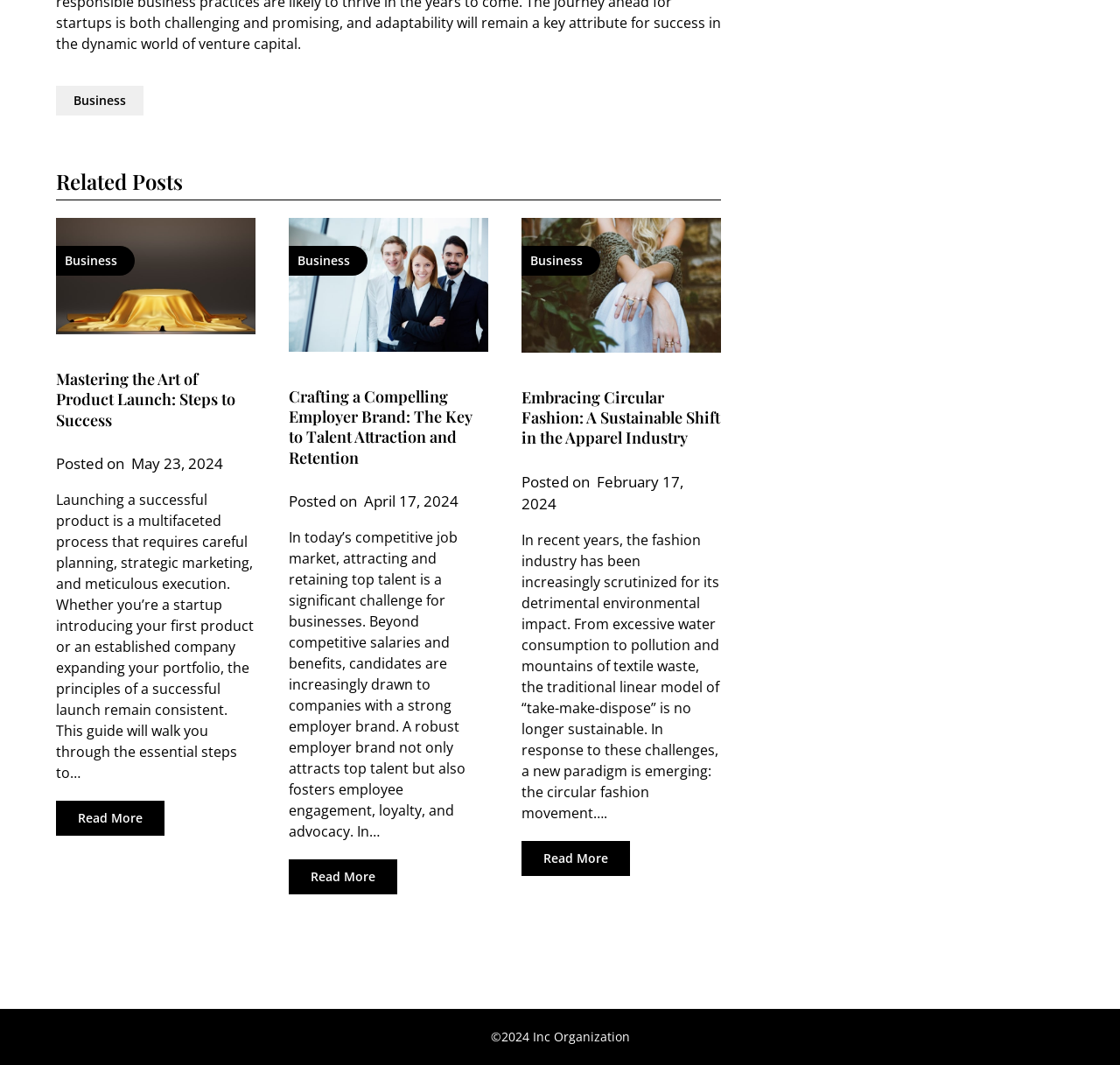Pinpoint the bounding box coordinates of the element that must be clicked to accomplish the following instruction: "Click on 'Business'". The coordinates should be in the format of four float numbers between 0 and 1, i.e., [left, top, right, bottom].

[0.05, 0.081, 0.128, 0.108]